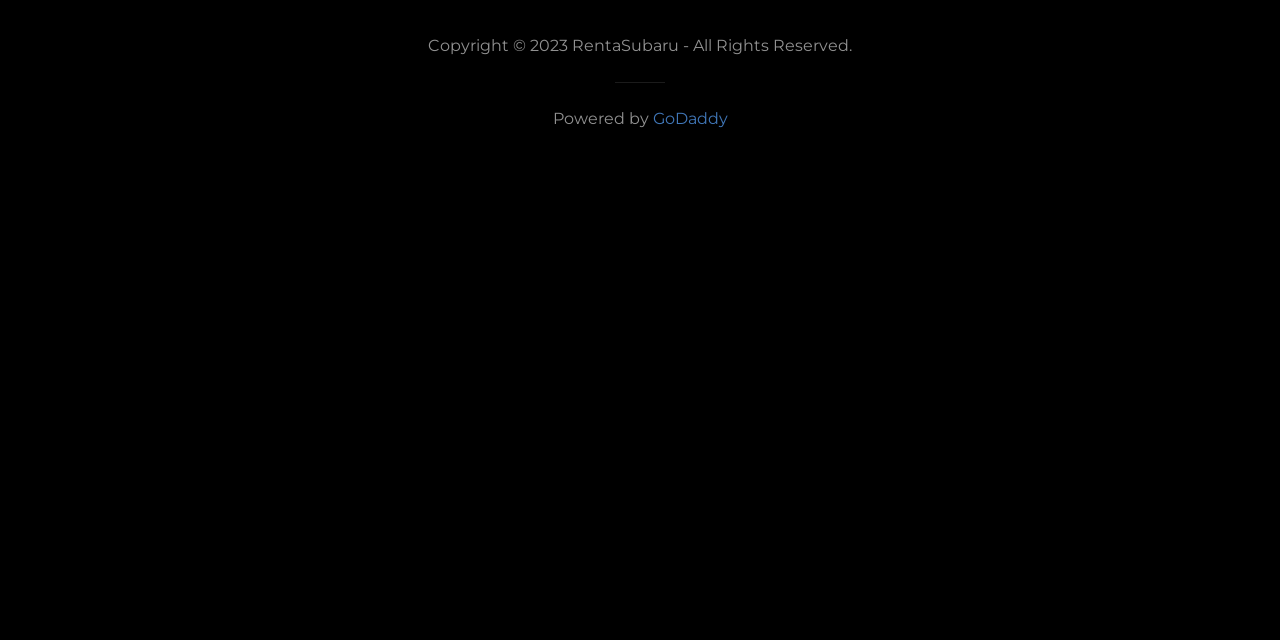Identify the bounding box for the UI element described as: "GoDaddy". The coordinates should be four float numbers between 0 and 1, i.e., [left, top, right, bottom].

[0.51, 0.17, 0.568, 0.2]